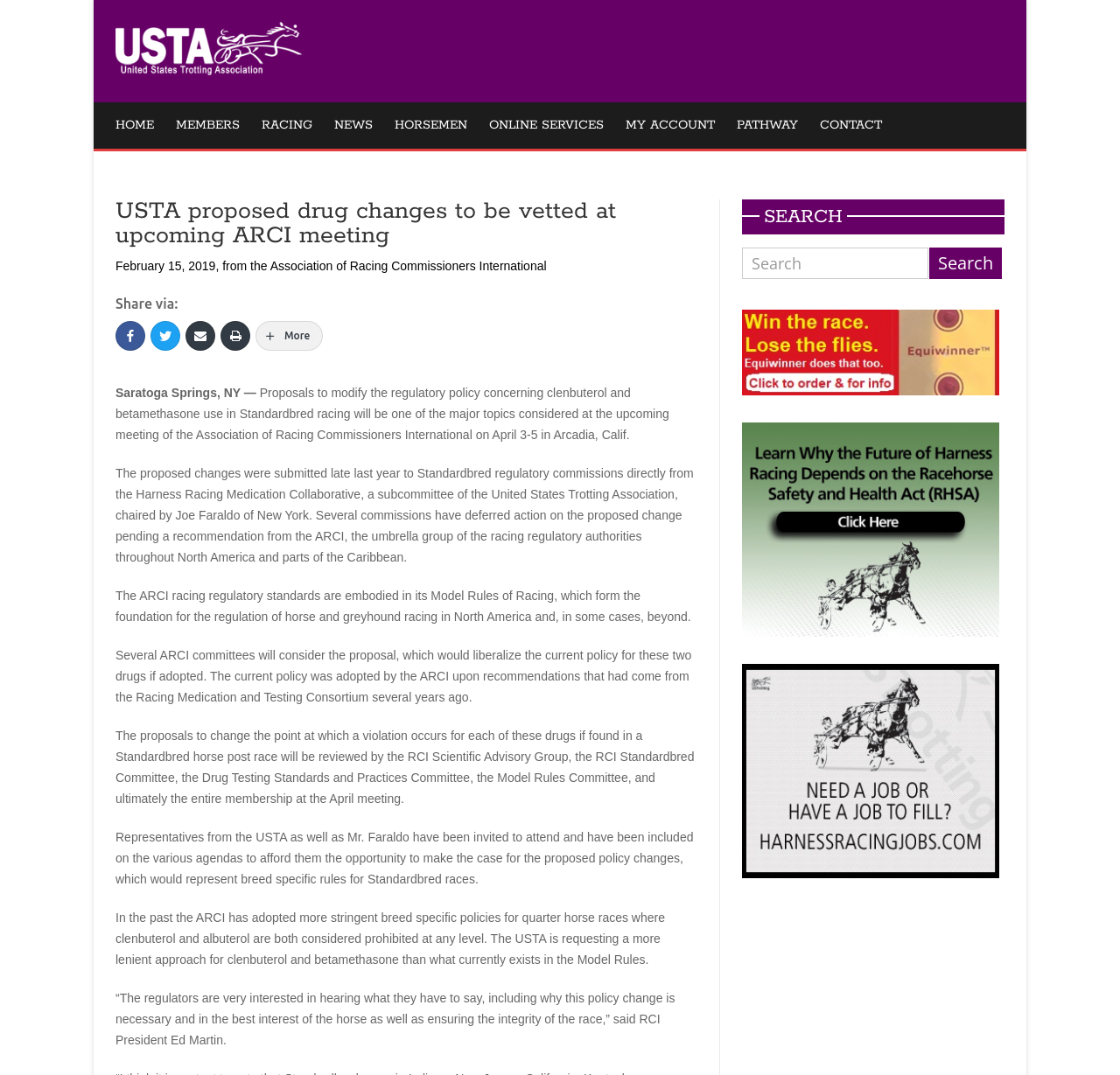How many social media sharing links are there?
Based on the visual details in the image, please answer the question thoroughly.

I counted the social media sharing links by looking at the elements with the 'link' type and bounding box coordinates that indicate they are in the social media sharing section. I found 5 links: '', '', '', '', and ' More'.